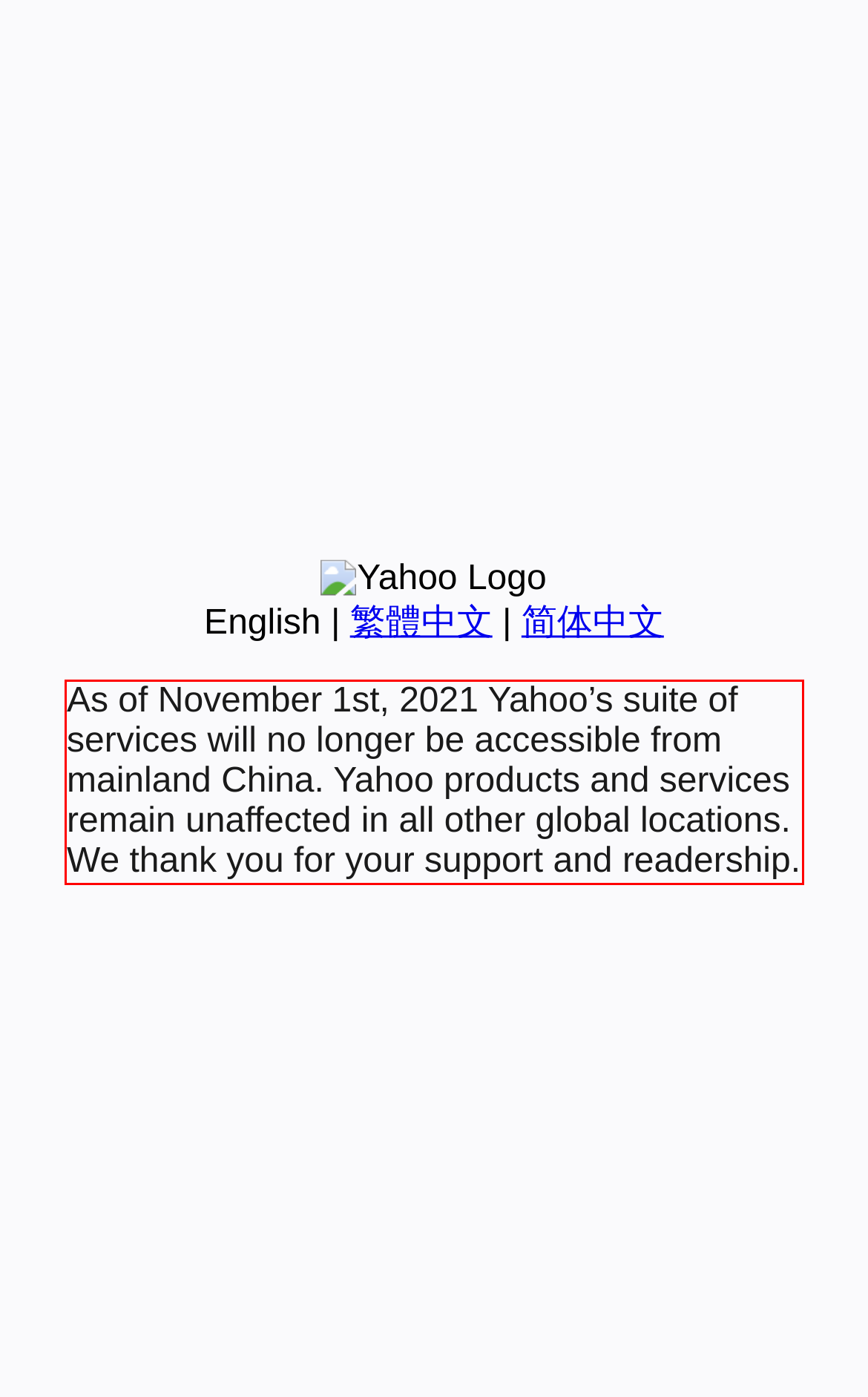Using the webpage screenshot, recognize and capture the text within the red bounding box.

As of November 1st, 2021 Yahoo’s suite of services will no longer be accessible from mainland China. Yahoo products and services remain unaffected in all other global locations. We thank you for your support and readership.